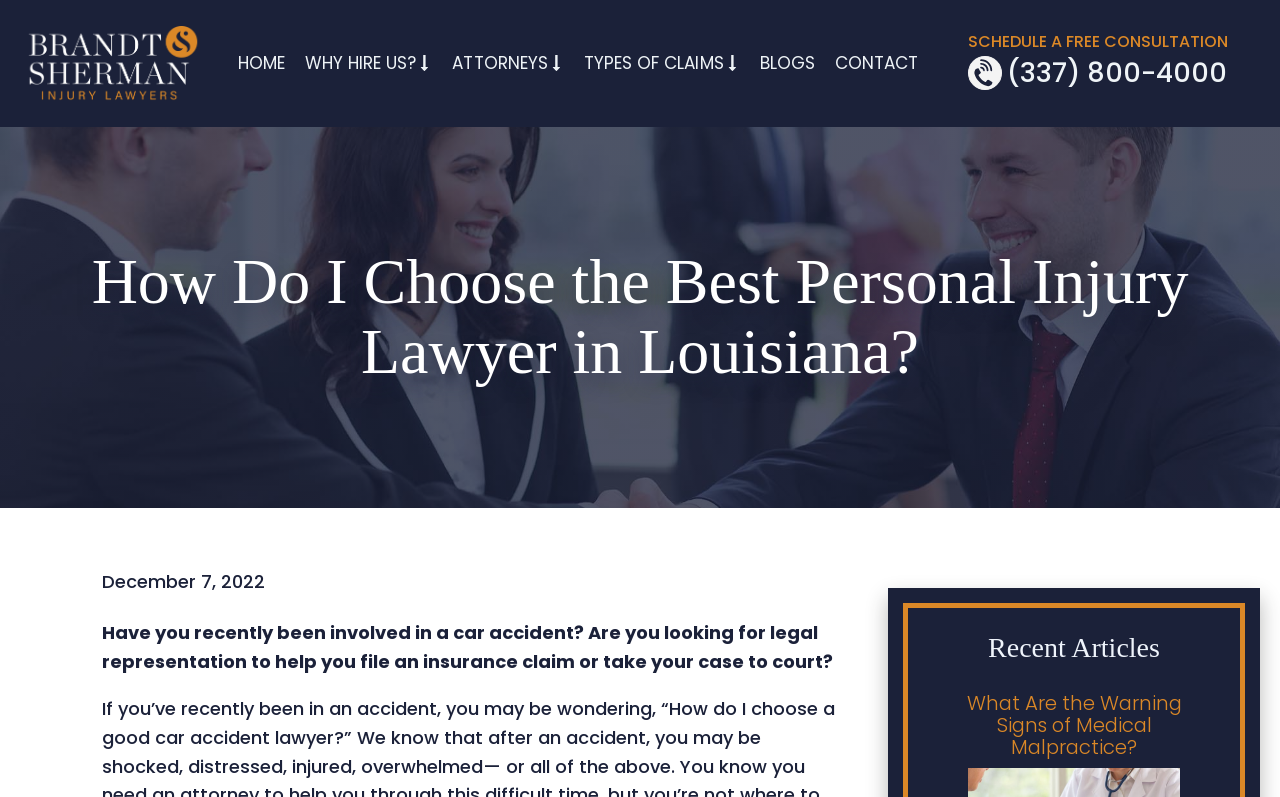Locate and provide the bounding box coordinates for the HTML element that matches this description: "Types of Claims".

[0.457, 0.062, 0.578, 0.097]